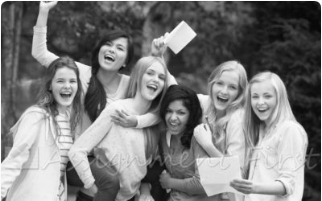Respond with a single word or phrase for the following question: 
What is the purpose of the sheets of paper held by some girls?

Signifying a successful moment